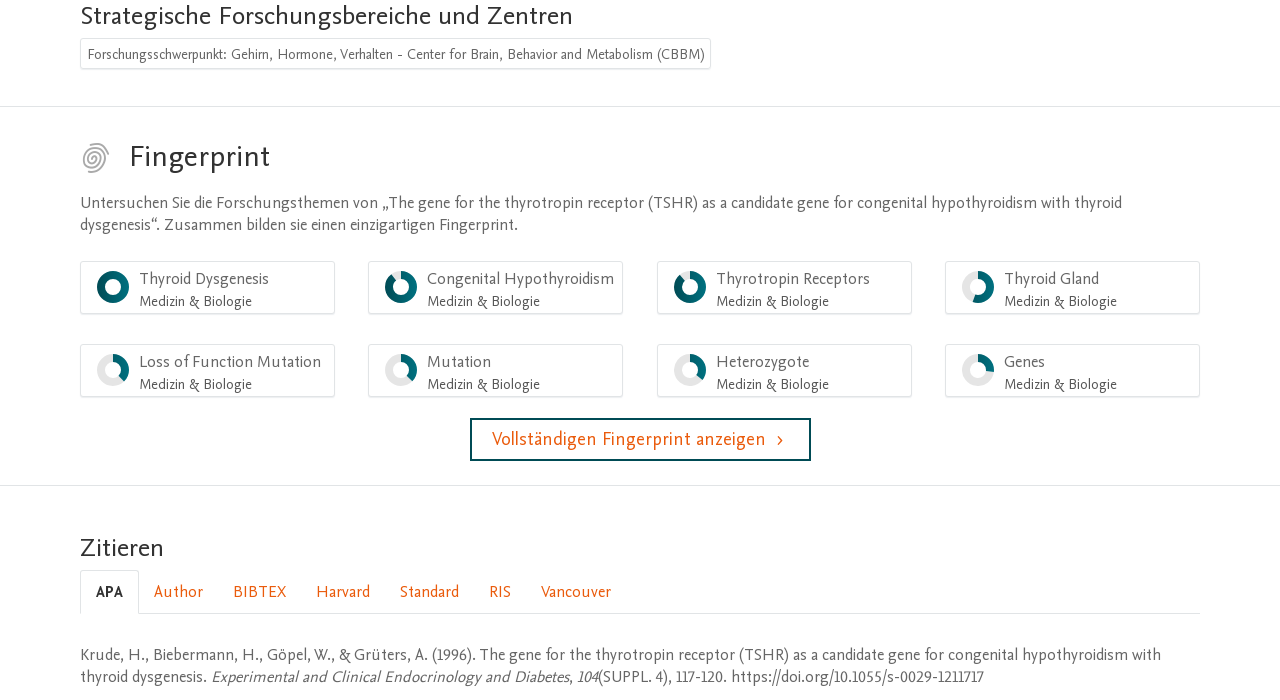Please identify the coordinates of the bounding box that should be clicked to fulfill this instruction: "Click on the 'BIBTEX' citation style".

[0.17, 0.816, 0.235, 0.876]